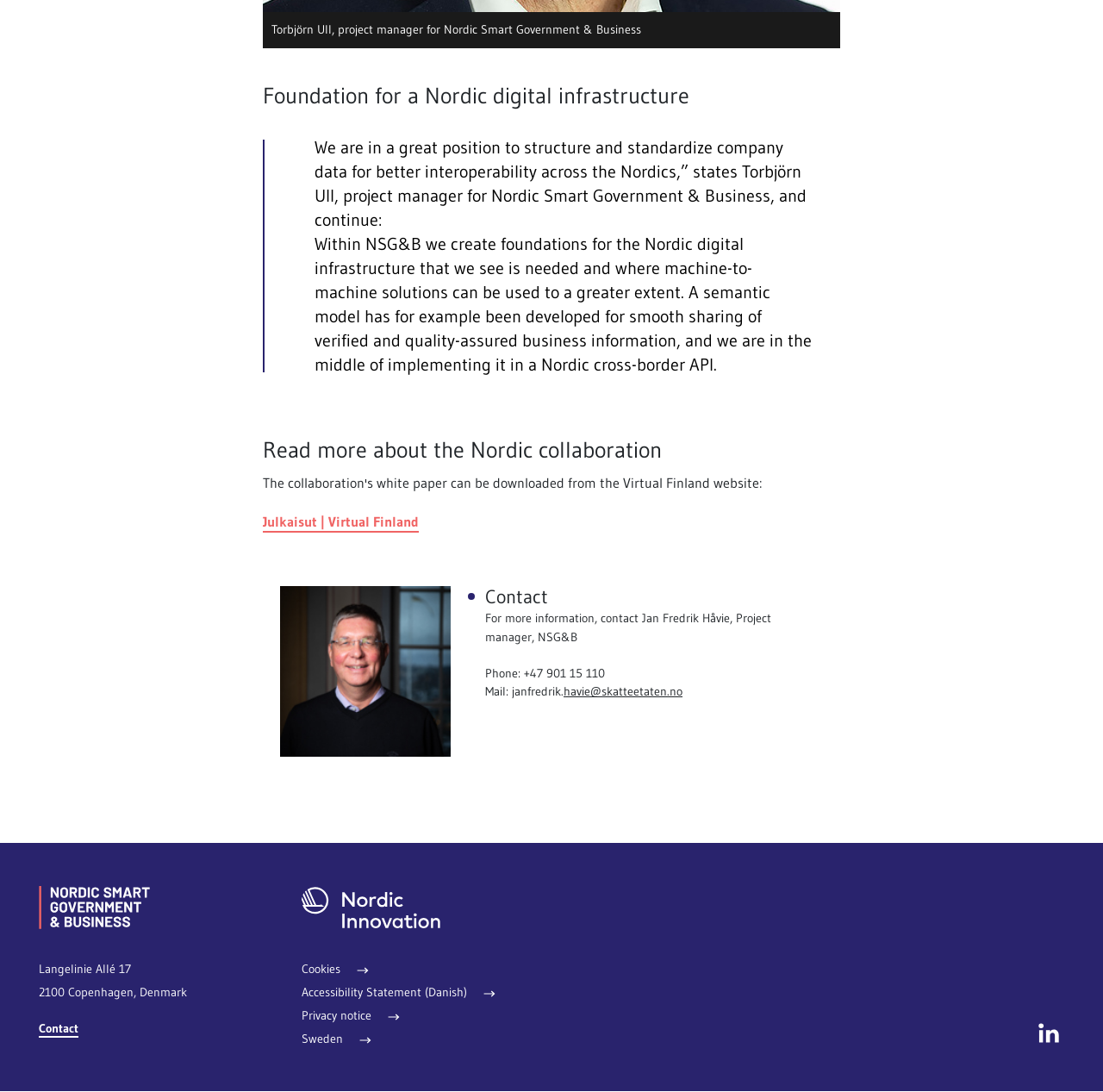Find the bounding box coordinates of the clickable element required to execute the following instruction: "Visit Julkaisut | Virtual Finland". Provide the coordinates as four float numbers between 0 and 1, i.e., [left, top, right, bottom].

[0.238, 0.468, 0.38, 0.49]